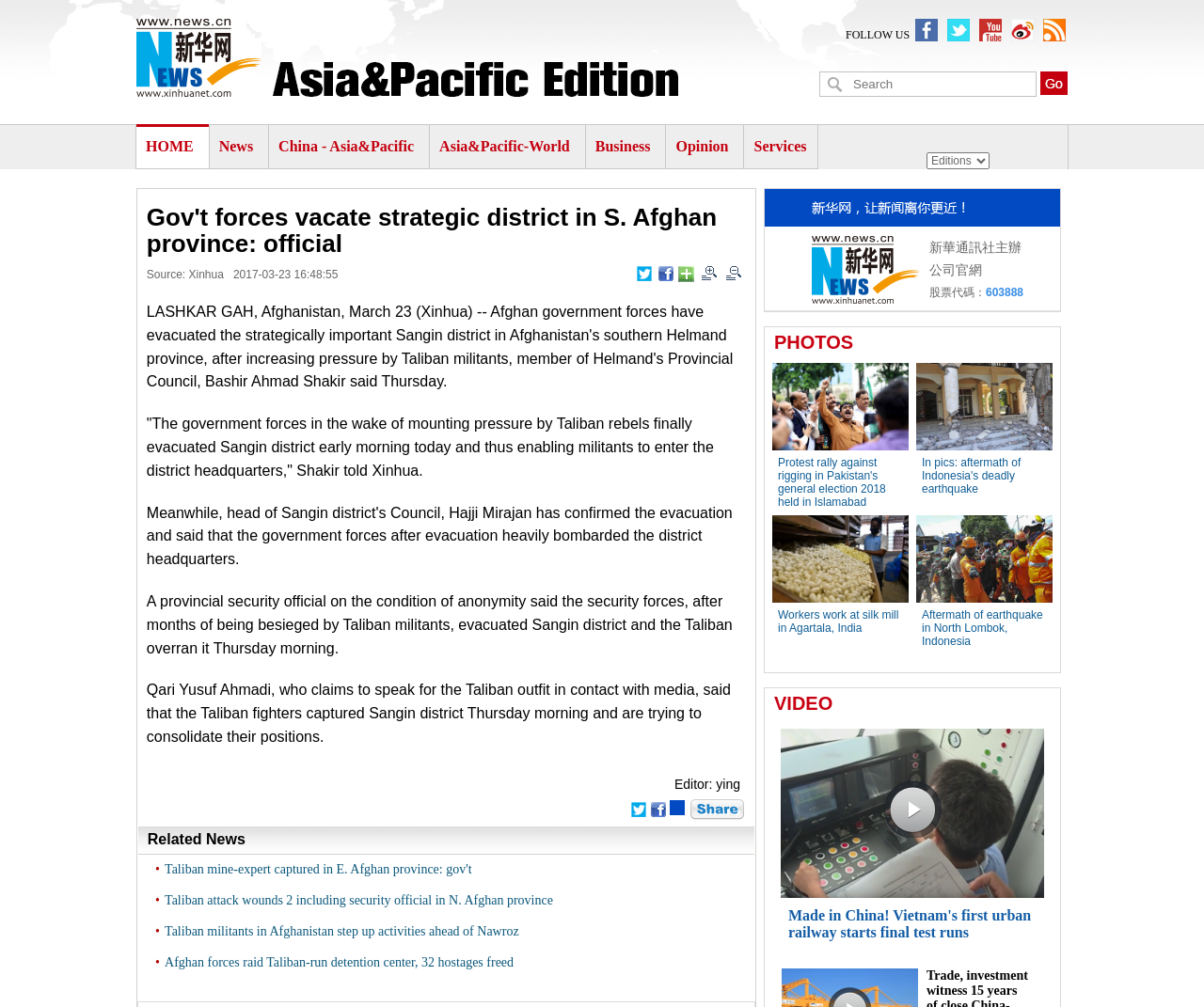What is the date when the article was published?
Using the image as a reference, give a one-word or short phrase answer.

2017-03-23